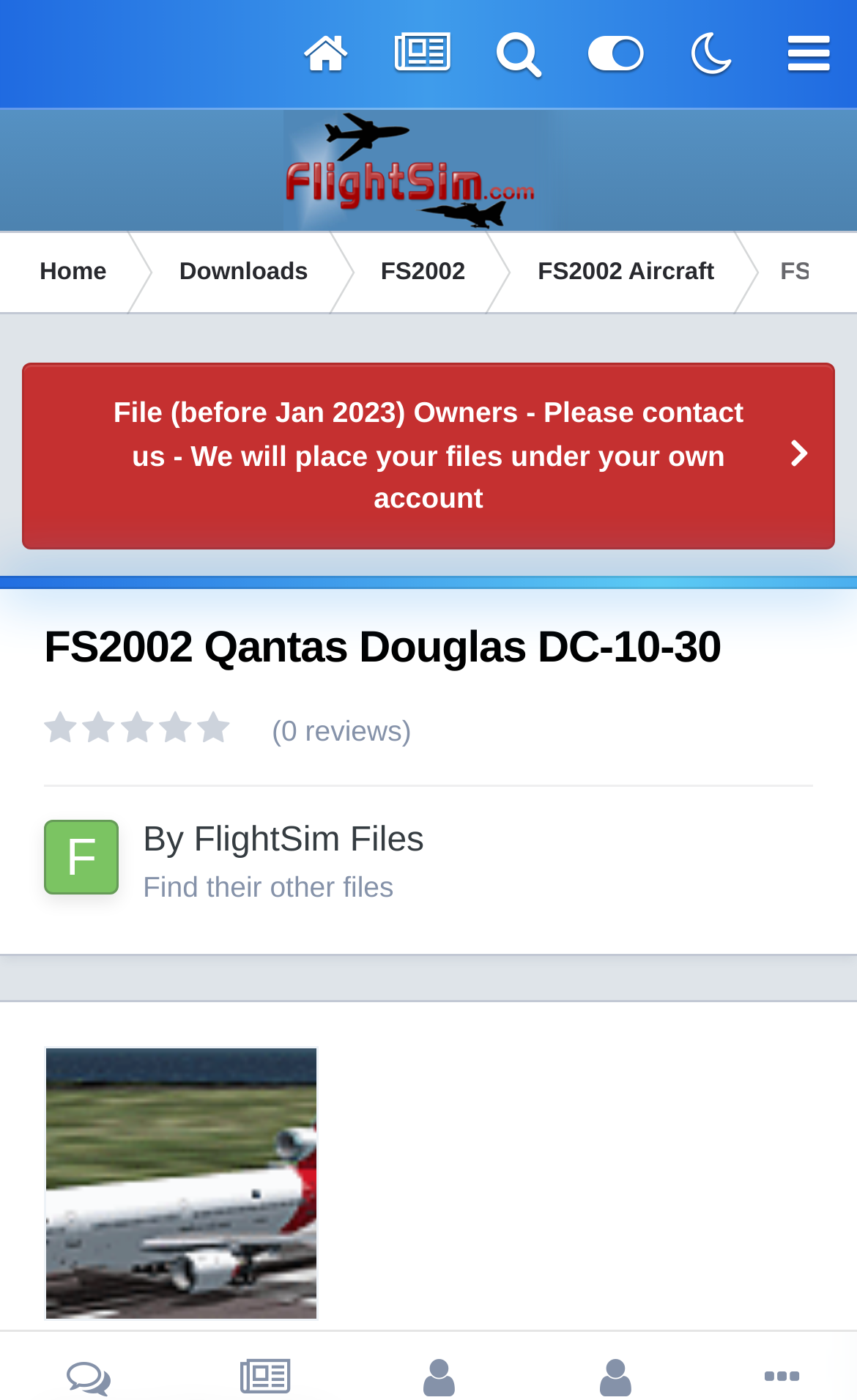Locate the bounding box coordinates of the UI element described by: "Home". Provide the coordinates as four float numbers between 0 and 1, formatted as [left, top, right, bottom].

[0.0, 0.165, 0.163, 0.224]